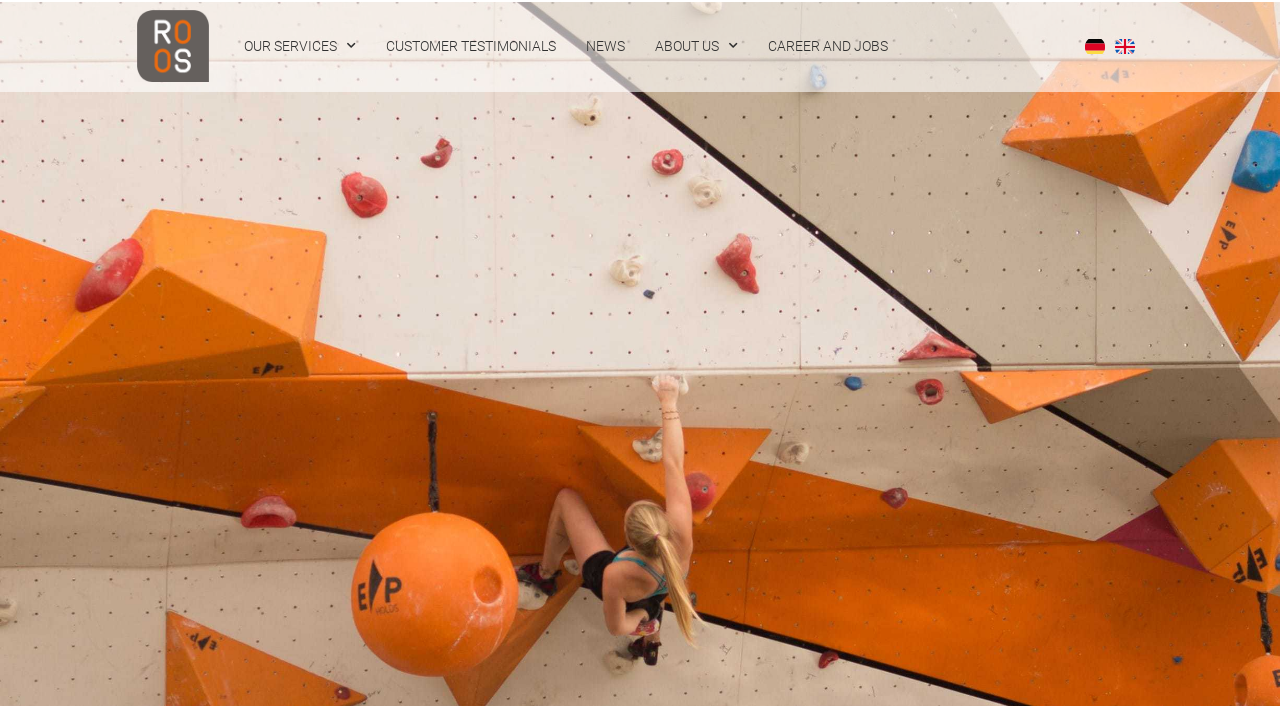Can you find and provide the main heading text of this webpage?

BONUS APP: INCREASE EMPLOYEE SATISFACTION IN THE COMPANY